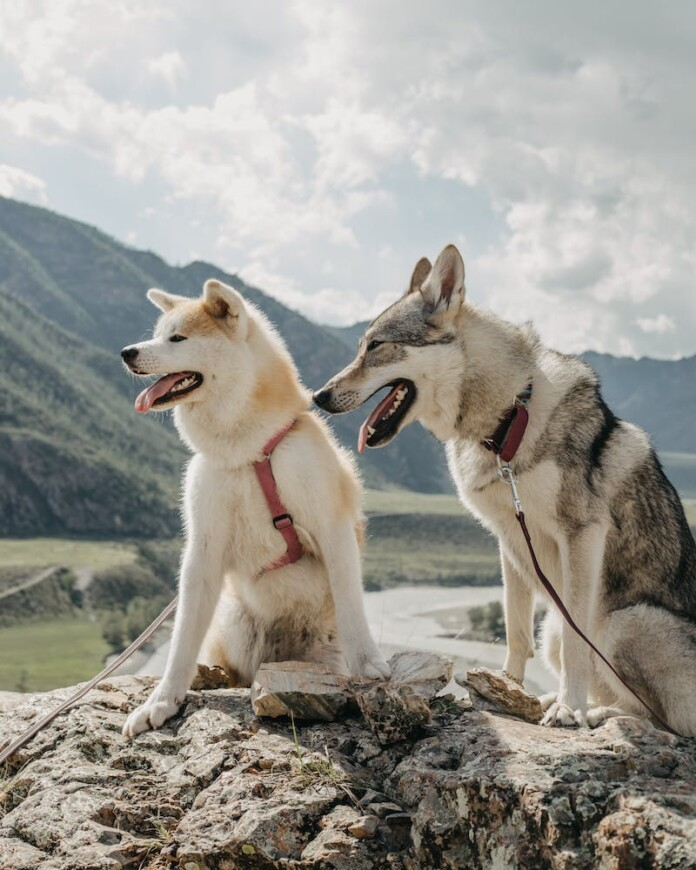Give a short answer using one word or phrase for the question:
What is the color of the harness on the Akita?

Bright red